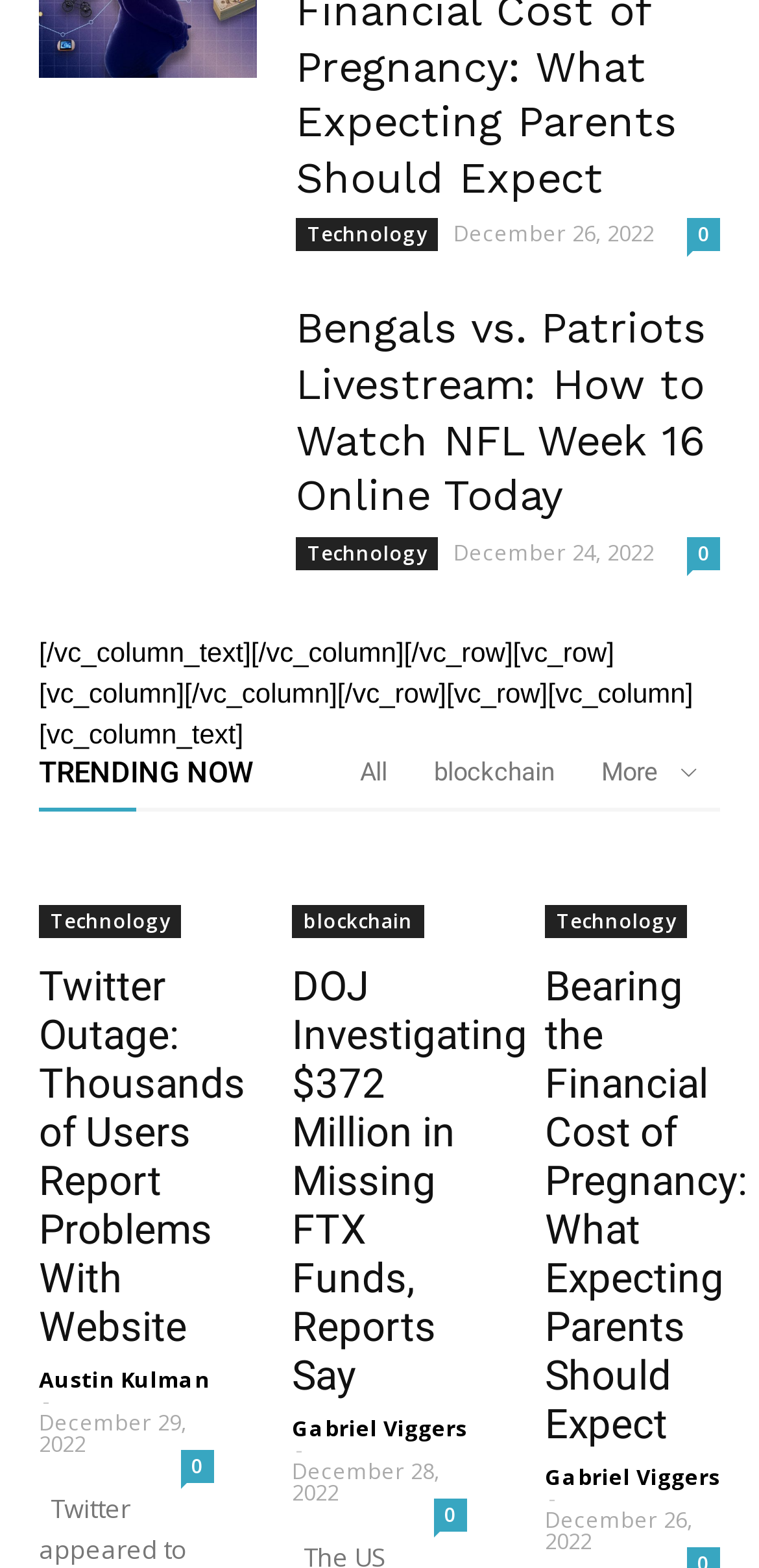Please determine the bounding box coordinates of the element's region to click in order to carry out the following instruction: "Click on the 'Technology' link". The coordinates should be four float numbers between 0 and 1, i.e., [left, top, right, bottom].

[0.39, 0.139, 0.577, 0.161]